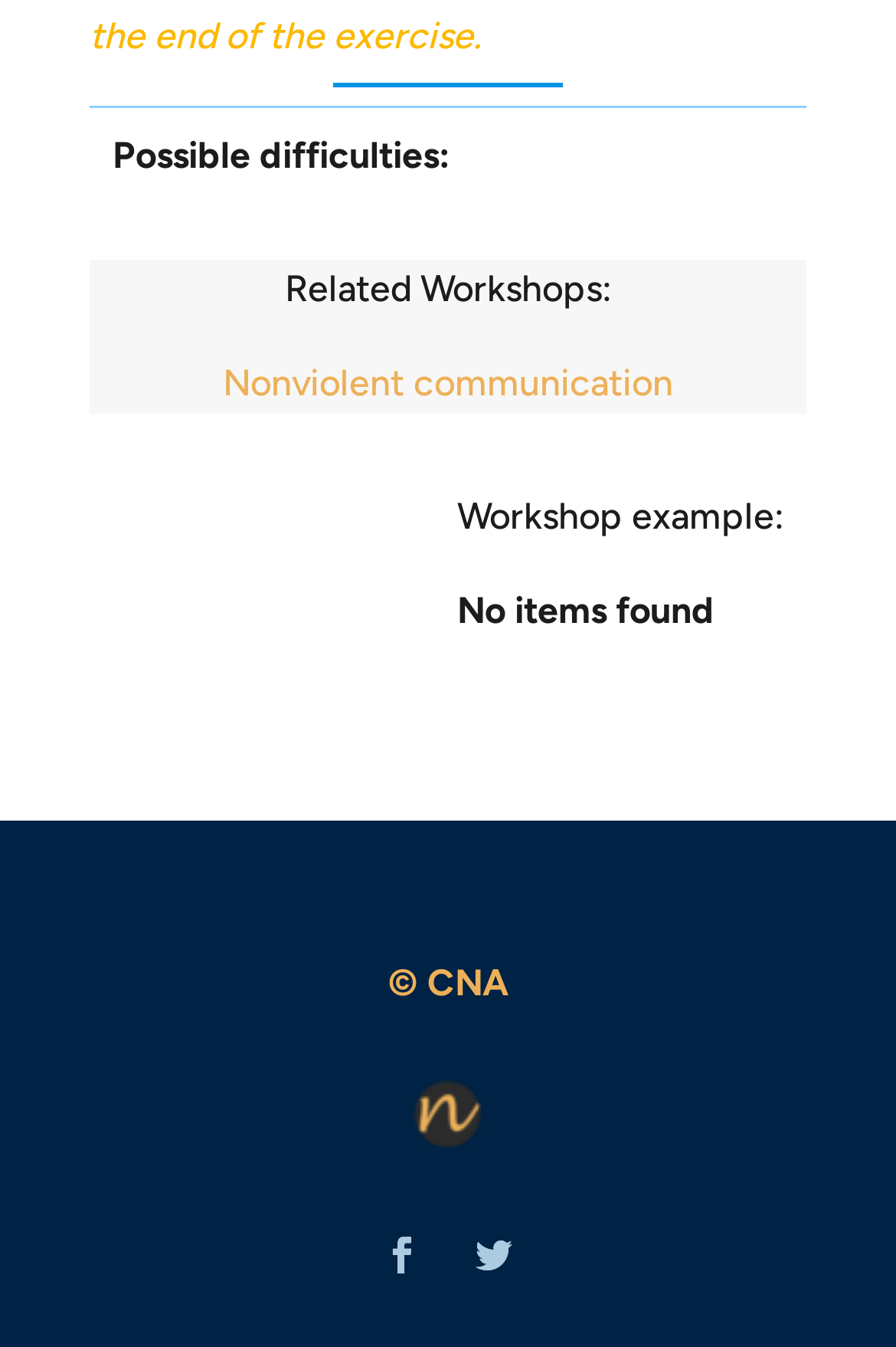Identify the bounding box for the UI element described as: "Follow". Ensure the coordinates are four float numbers between 0 and 1, formatted as [left, top, right, bottom].

[0.51, 0.905, 0.592, 0.959]